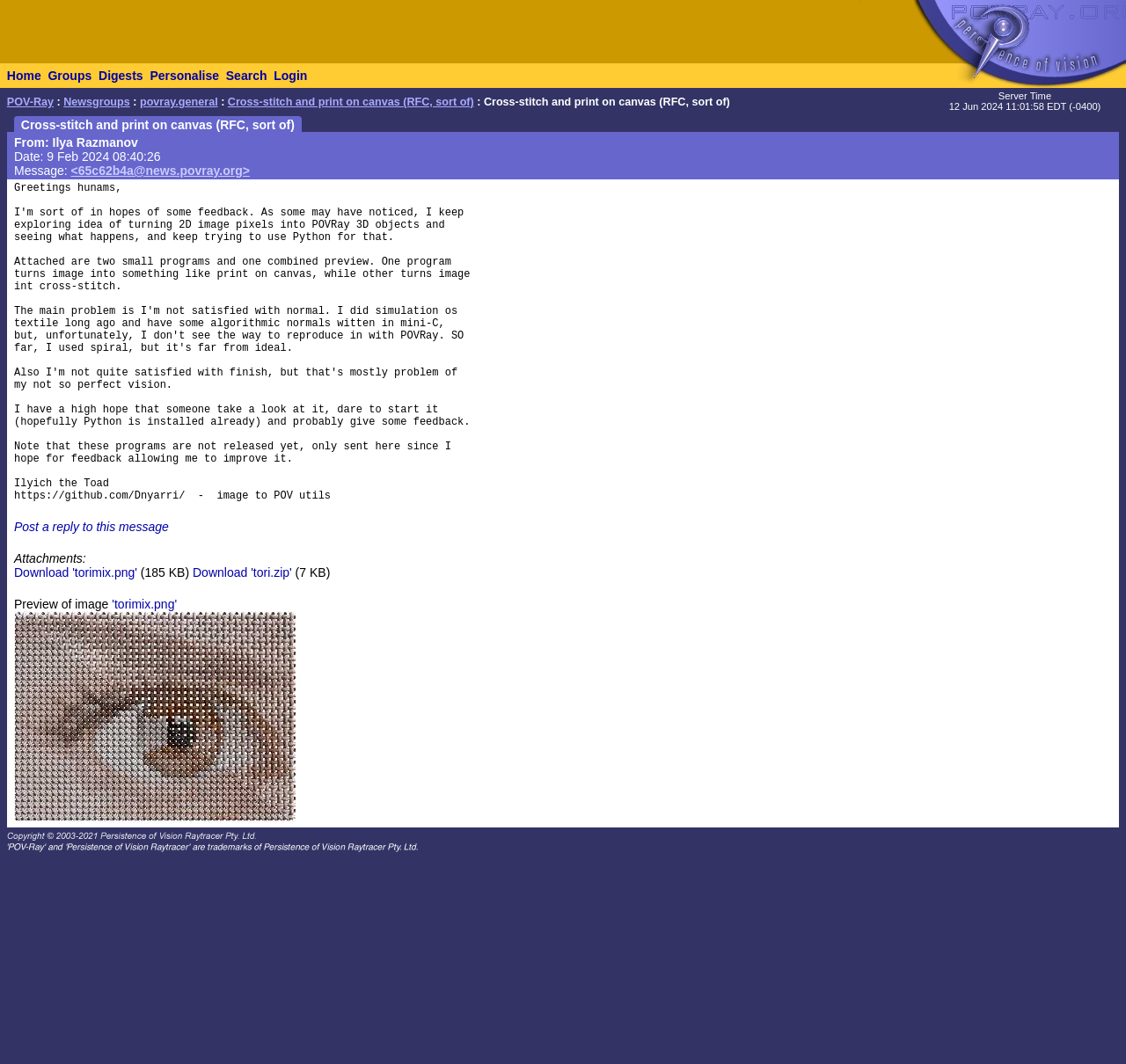Locate the bounding box of the UI element described by: "Download 'tori.zip'" in the given webpage screenshot.

[0.171, 0.531, 0.259, 0.545]